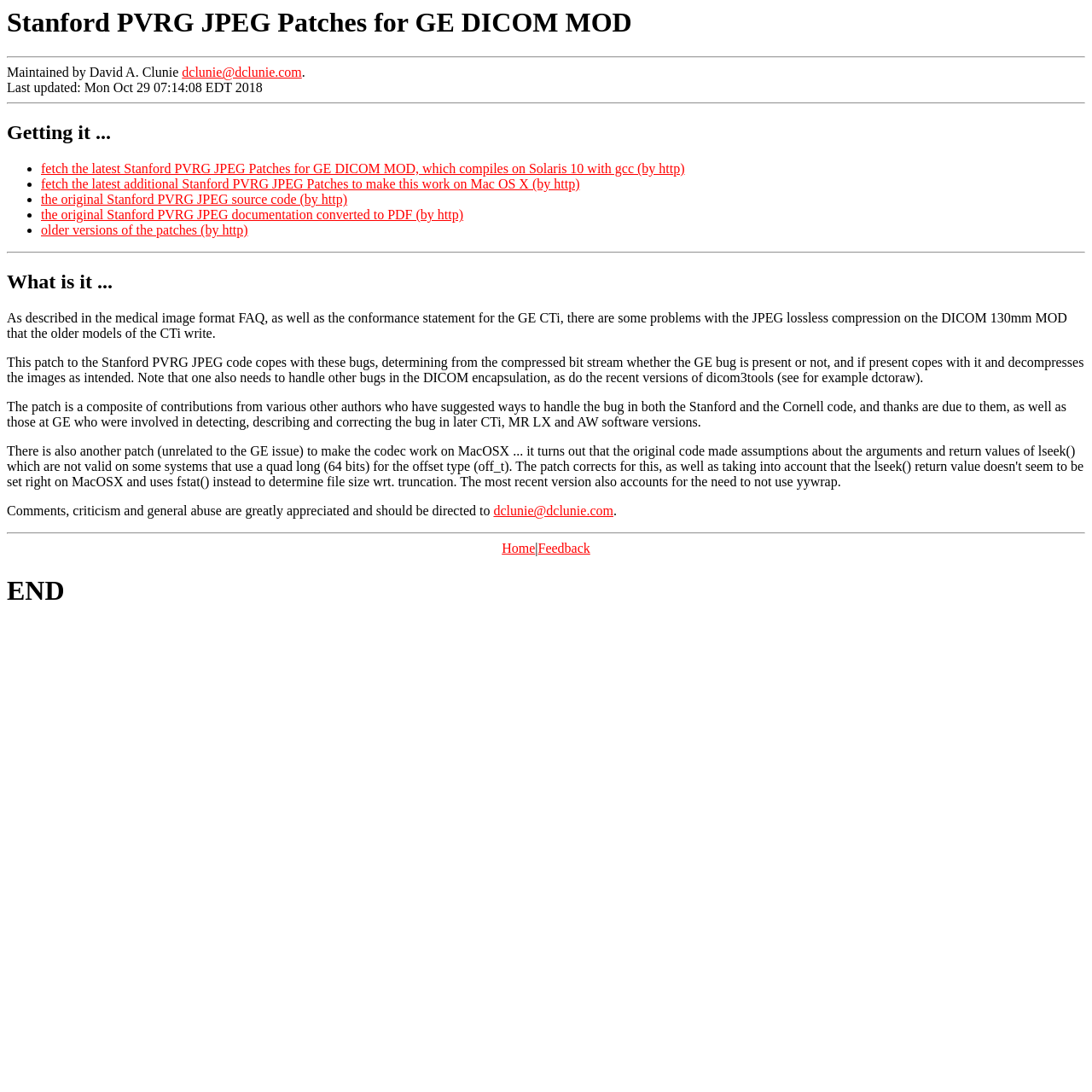What is the last section of the webpage?
Please respond to the question with a detailed and informative answer.

The last section of the webpage is the 'END' section, which is a heading element located at the bottom of the webpage.